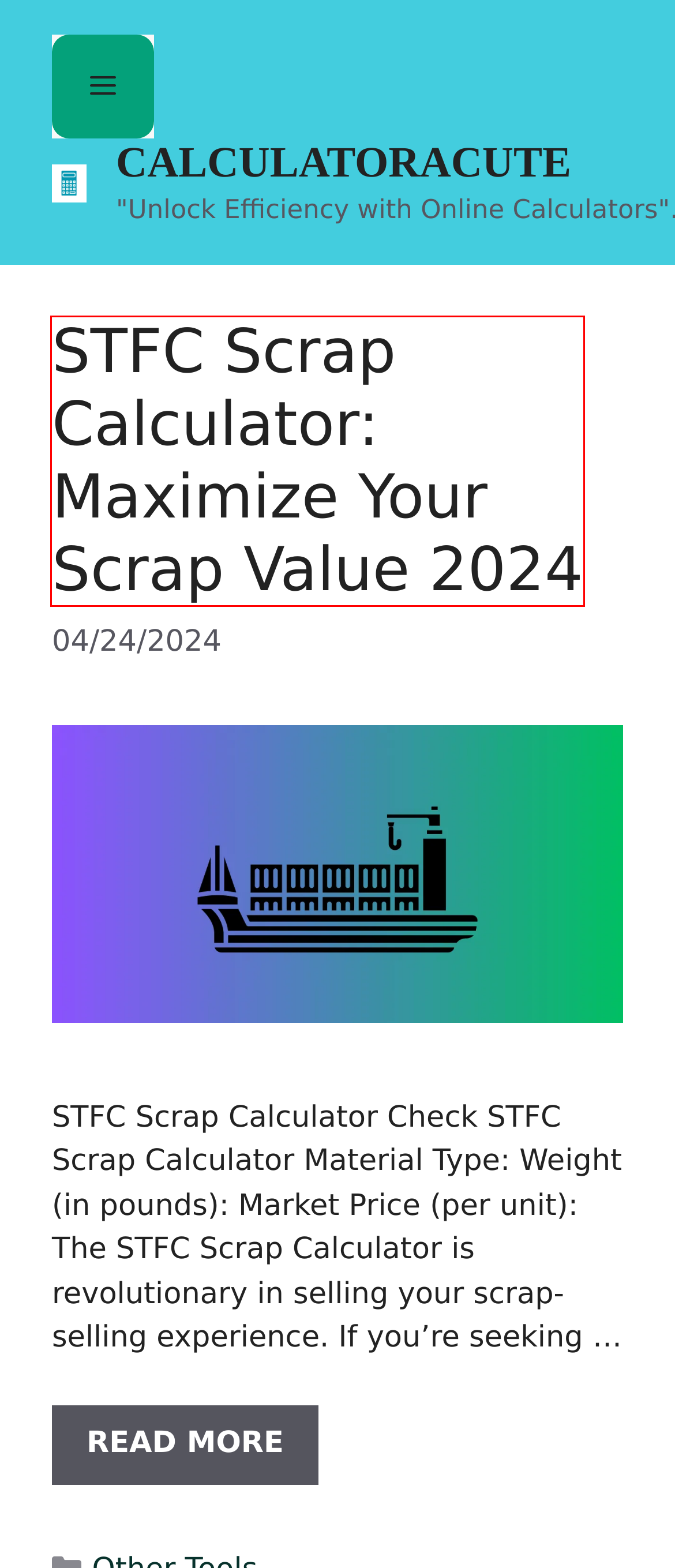Observe the screenshot of a webpage with a red bounding box around an element. Identify the webpage description that best fits the new page after the element inside the bounding box is clicked. The candidates are:
A. FintechZoom Mortgage Calculator:
B. Cycling Time Calculator
C. AMDR Calculator: Your Nutrition Tool
D. STFC Scrap Calculator: Maximize Your Scrap Value
E. Aglet Profit Calculator | Calculatoracute
F. Hamster Age Calculator
G. Freeze Credit Calculator | Calculatoracute
H. Soil Texture Calculator

D